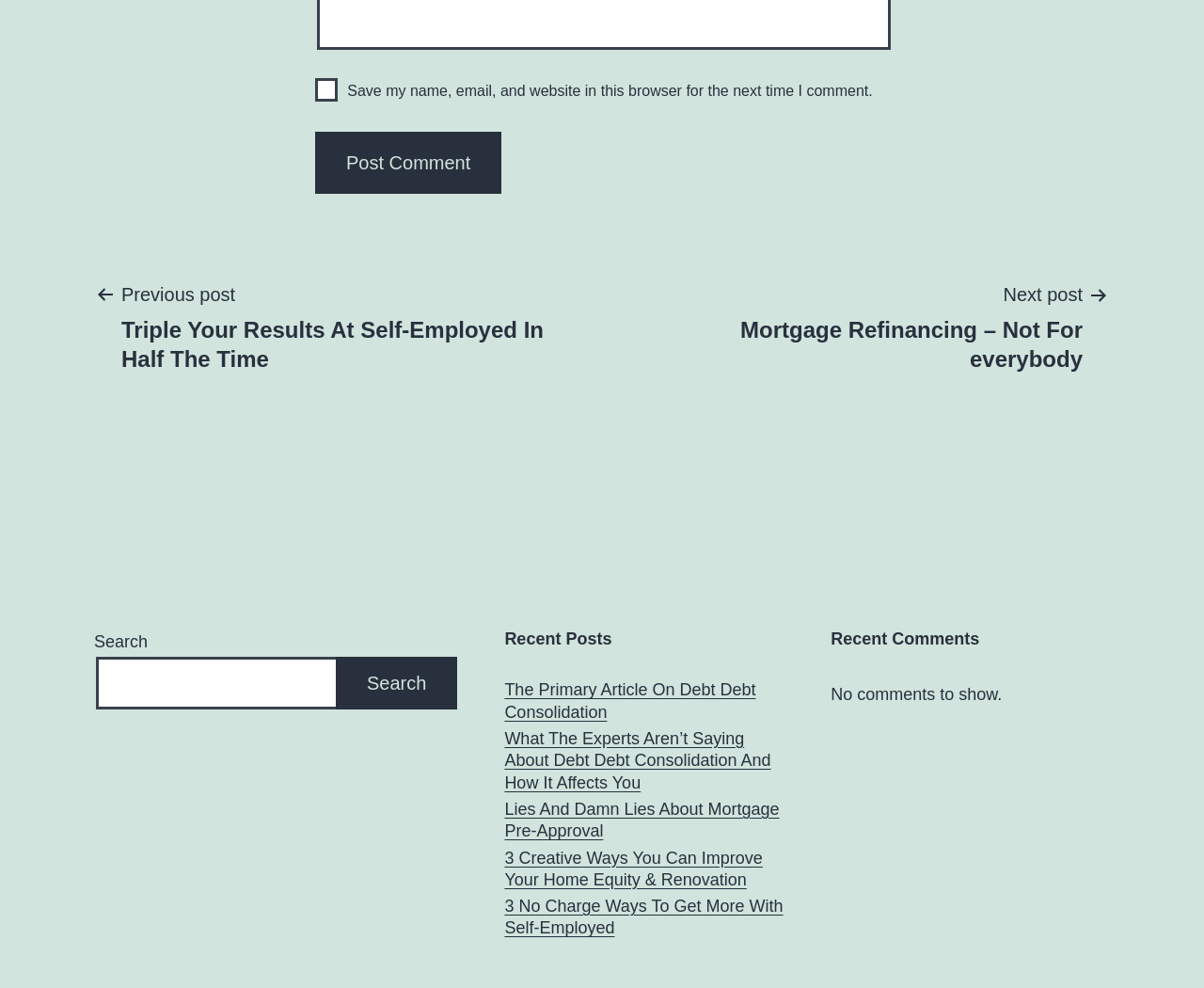Can you identify the bounding box coordinates of the clickable region needed to carry out this instruction: 'Go to the previous post'? The coordinates should be four float numbers within the range of 0 to 1, stated as [left, top, right, bottom].

[0.078, 0.282, 0.492, 0.378]